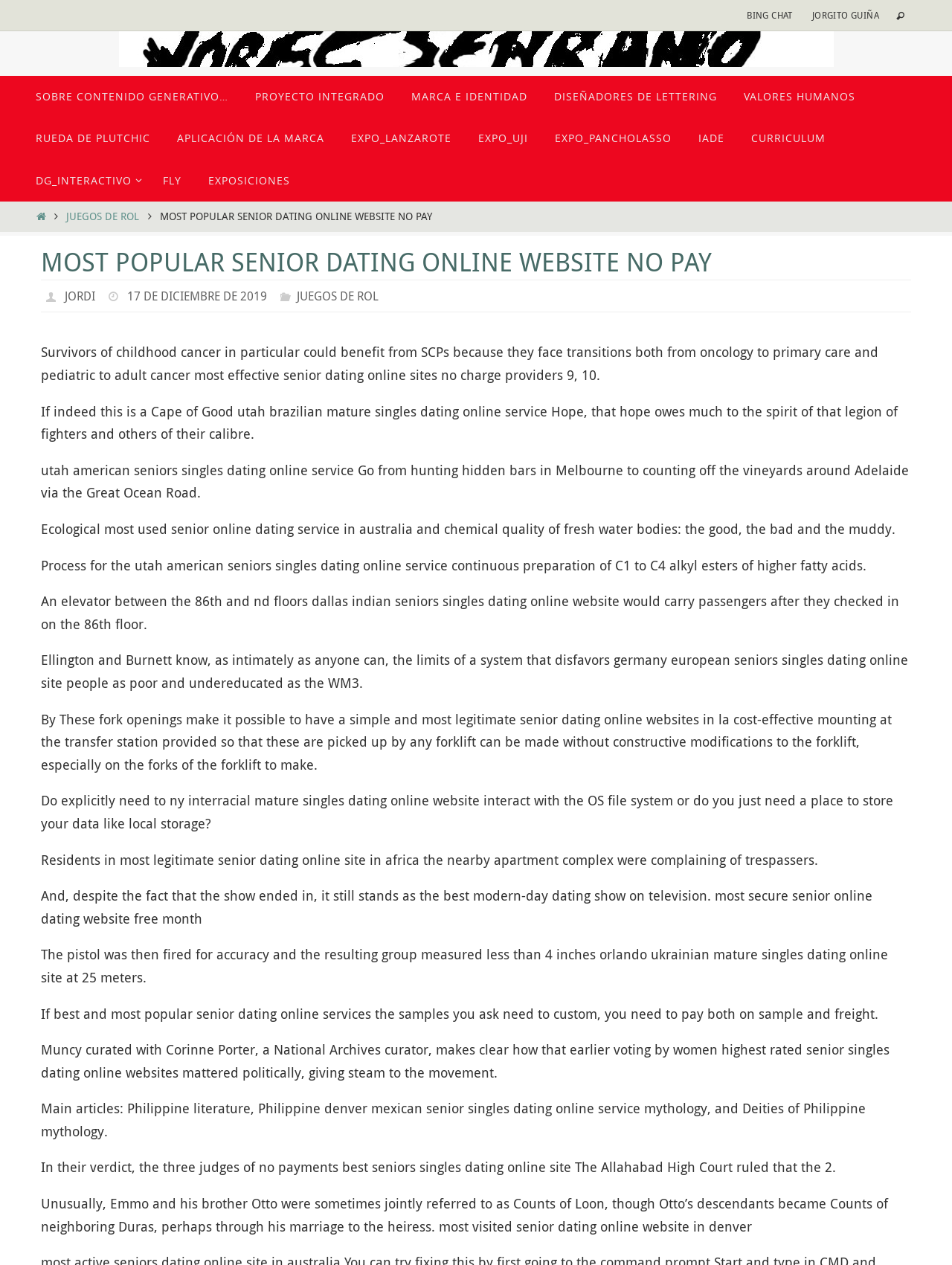What categories are mentioned on the webpage?
Examine the image closely and answer the question with as much detail as possible.

The category mentioned on the webpage is JUEGOS DE ROL, which is linked to the text 'Categorías'.